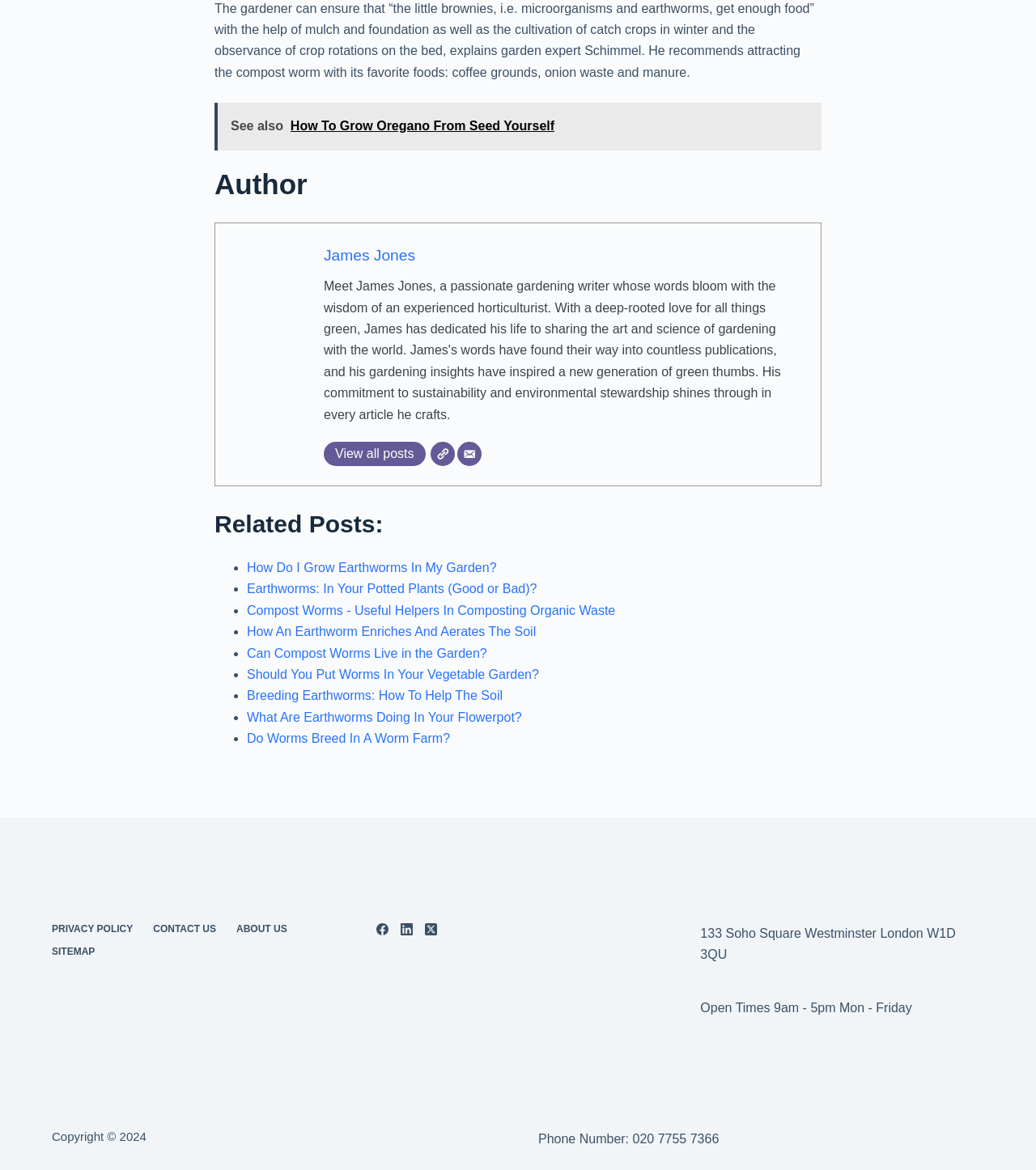What is the address of the organization?
Refer to the image and provide a one-word or short phrase answer.

133 Soho Square Westminster London W1D 3QU